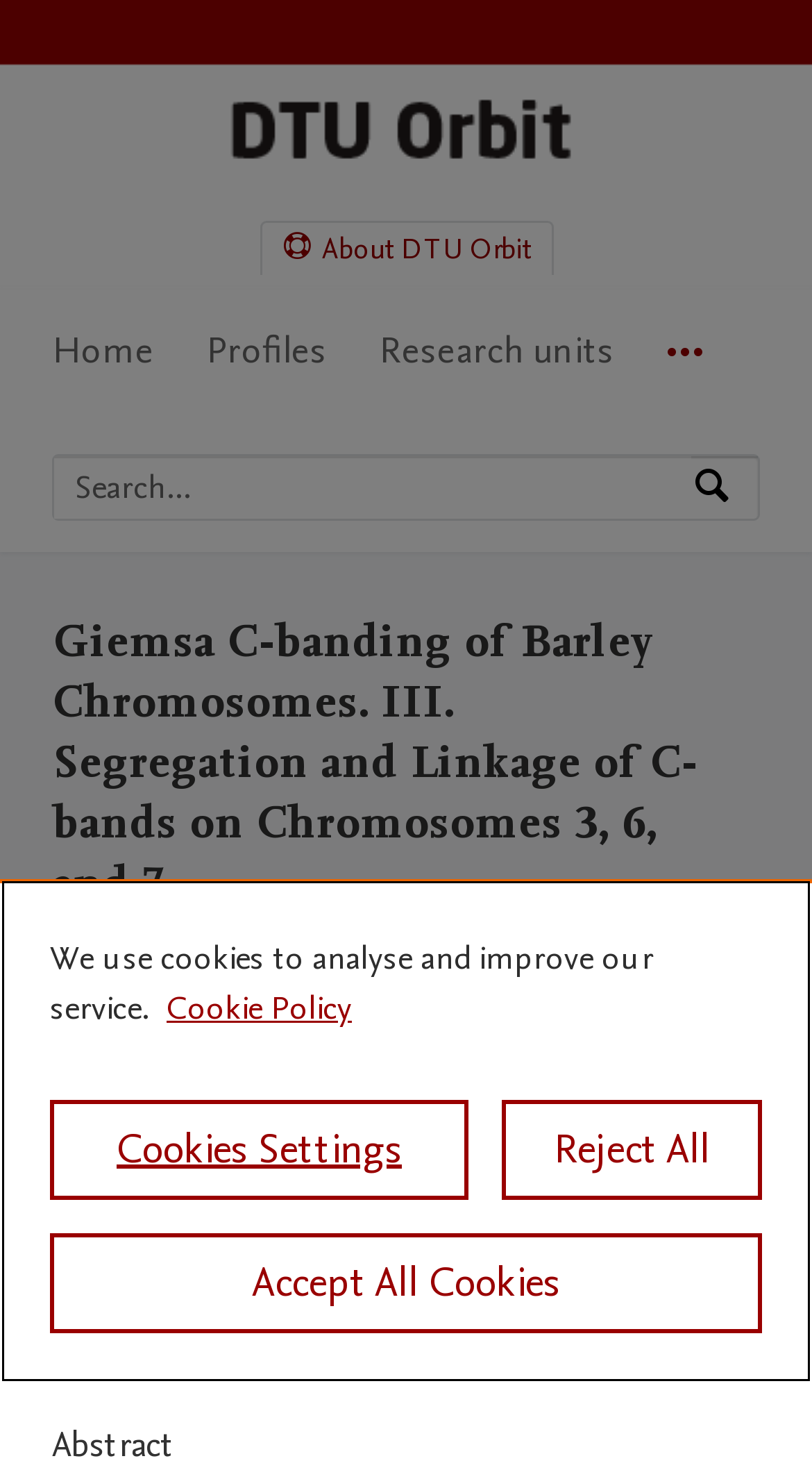Look at the image and write a detailed answer to the question: 
What is the topic of the research output?

I found the answer by examining the heading element with the text 'Giemsa C-banding of Barley Chromosomes. III. Segregation and Linkage of C-bands on Chromosomes 3, 6, and 7', which appears to be the title of the research output.